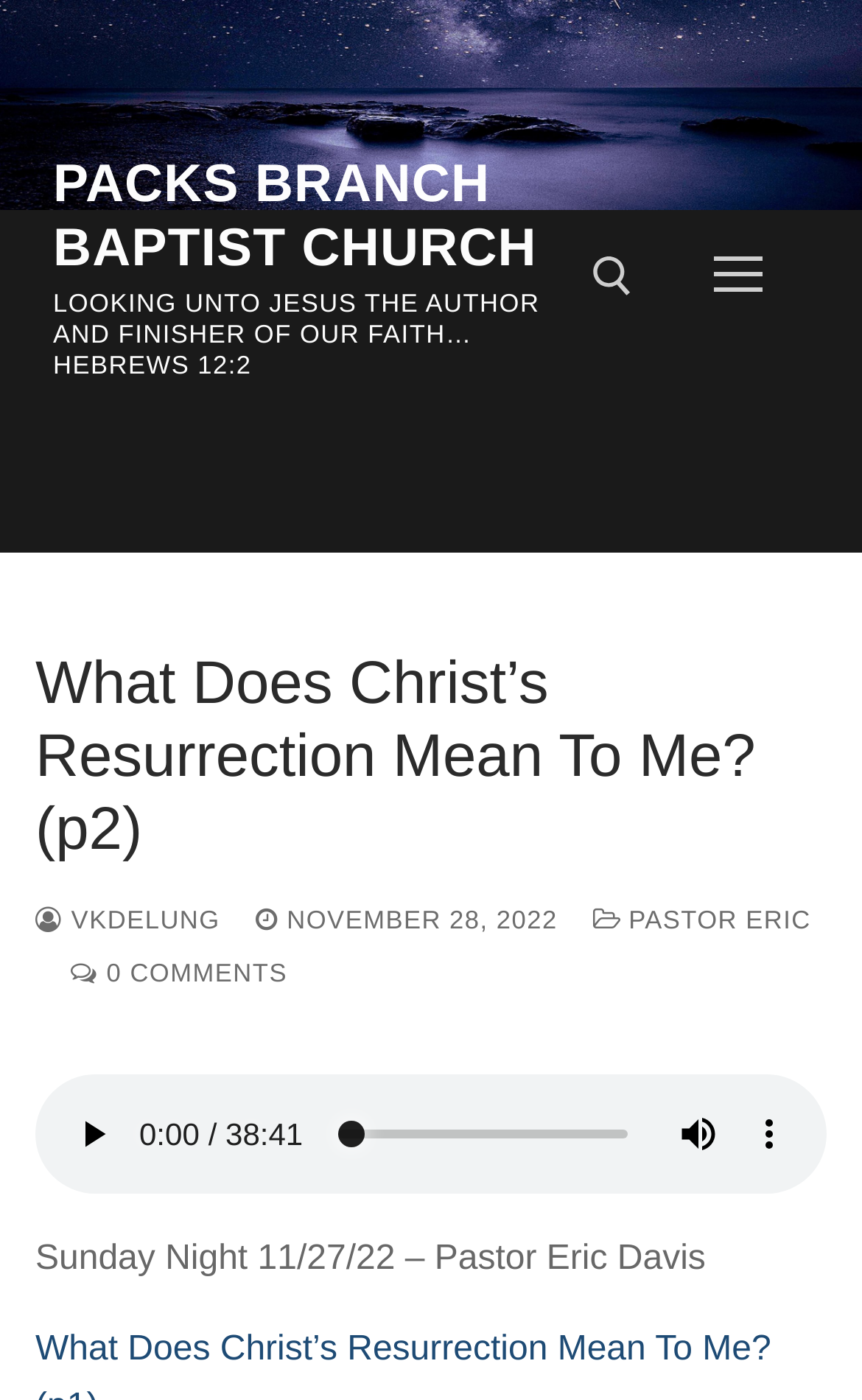What is the role of the slider in the audio player?
Examine the image and give a concise answer in one word or a short phrase.

Audio time scrubber